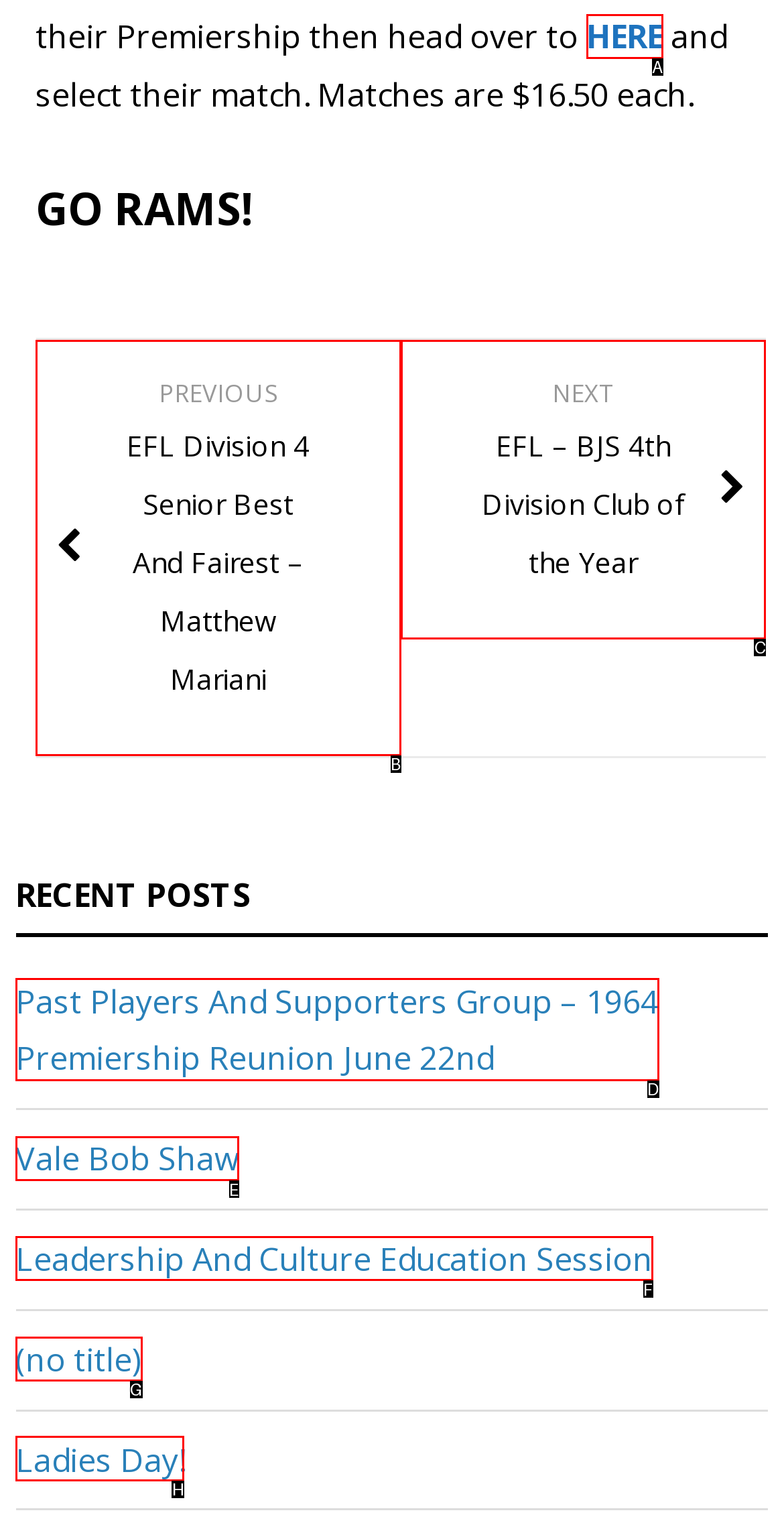Determine which UI element I need to click to achieve the following task: Check 'Ladies Day!' article Provide your answer as the letter of the selected option.

H